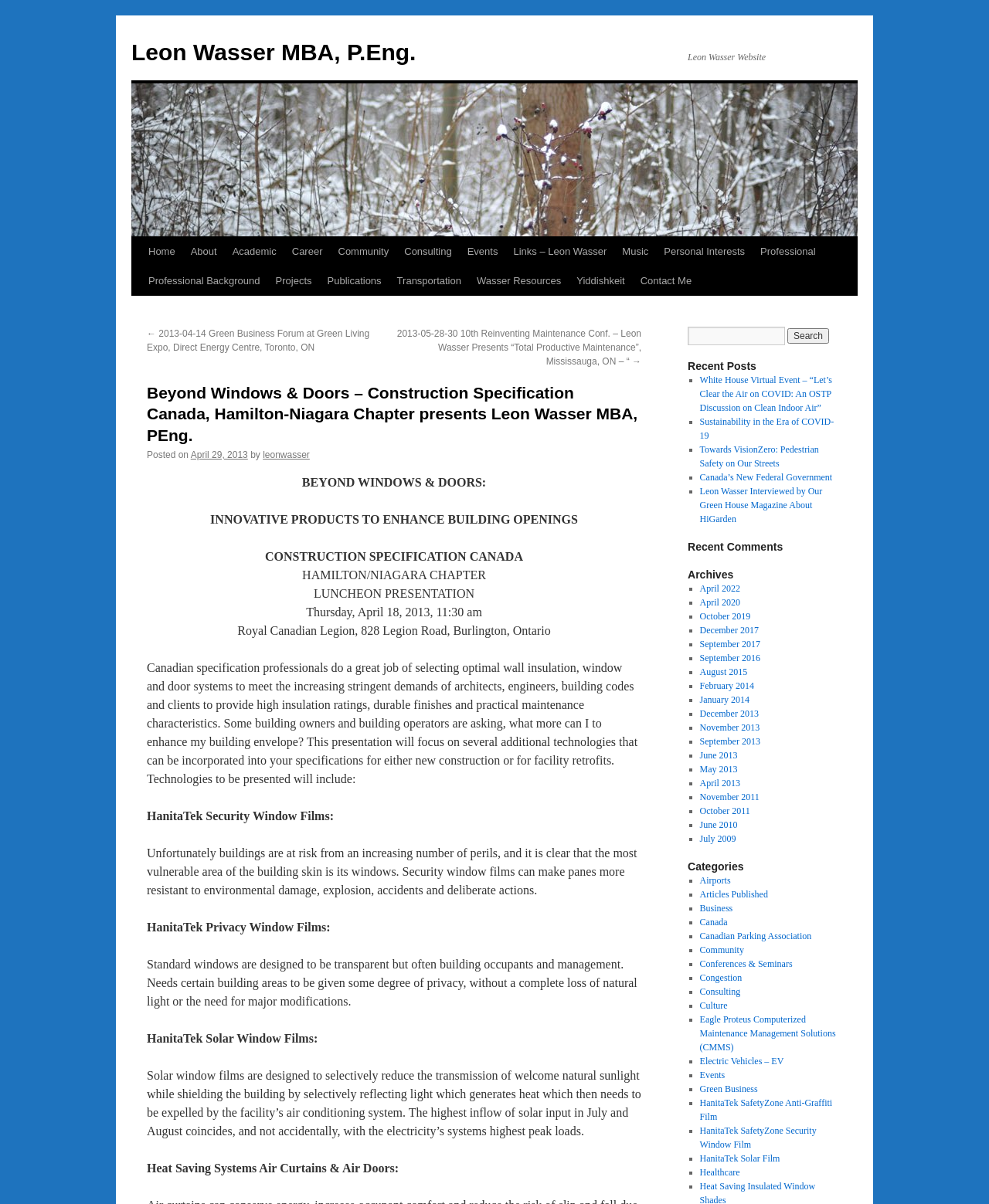Please identify the coordinates of the bounding box that should be clicked to fulfill this instruction: "View the 'Nespresso U D50 Pure Orange Espresso Machine and Aeroccino Milk Frother with Bonus 30 Capsule Carousel' product details".

None